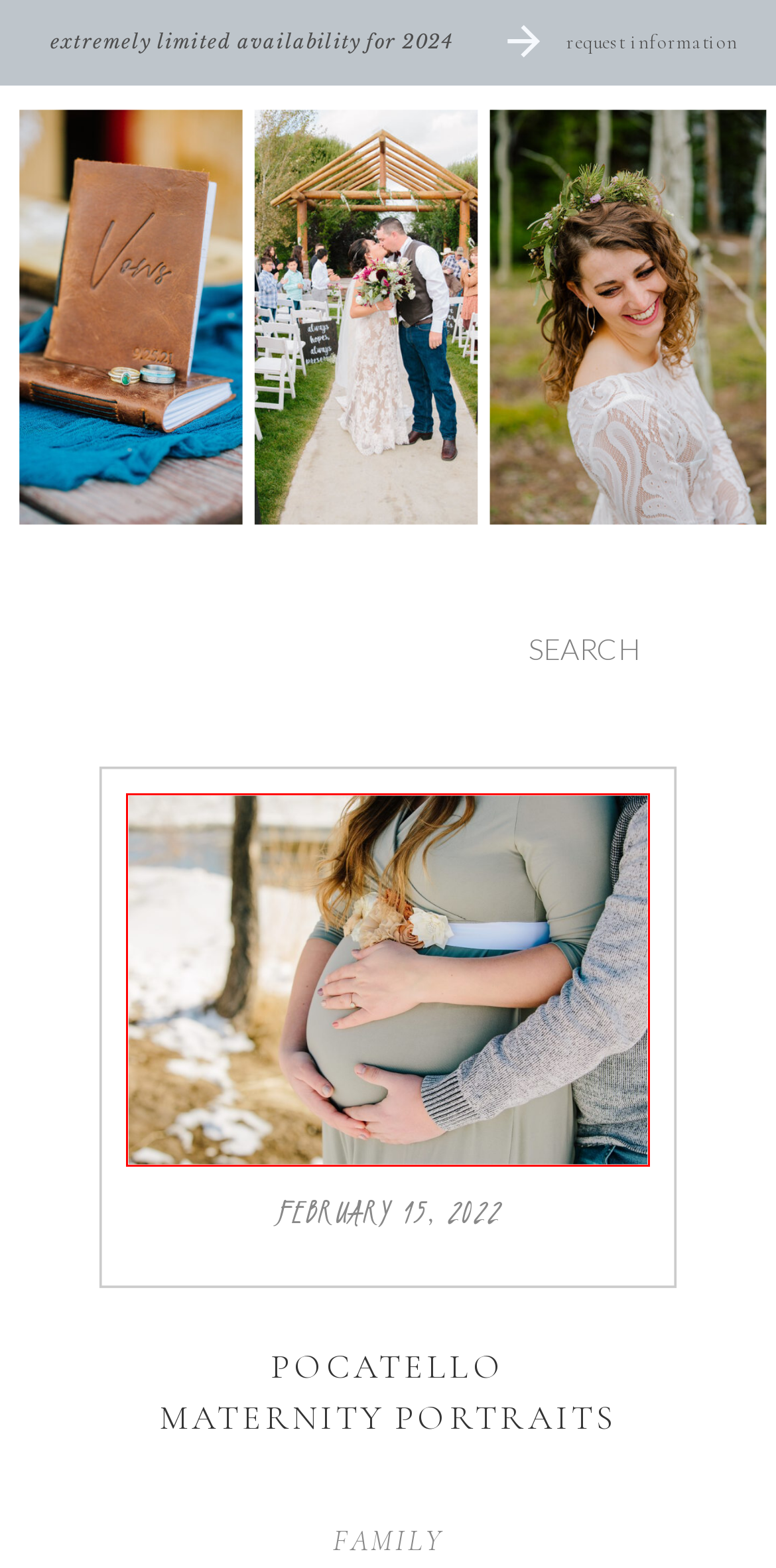Review the screenshot of a webpage containing a red bounding box around an element. Select the description that best matches the new webpage after clicking the highlighted element. The options are:
A. Caitlin Joyce | Destination Wedding Photographer
B. Share the moment | Snapchat
C. Pocatello Maternity Portraits | Love and Story Studio
D. Spring Apple Blossoms Maternity Session | Nicole | Love and Story Studio
E. Showit: A Drag & Drop Website Builder for Creatives
F. หนังดังตามกระแส หนังใหม่ชนโรง หนัง2020 ซีรี่ย์สุดฮิต ภาพชัดระดับHD ไม่ดูถือว่าพลาด
G. Family Archives | Love and Story Studio
H. Nakona| Maternity Idaho Falls Session | Idaho Falls Family Photographer

C